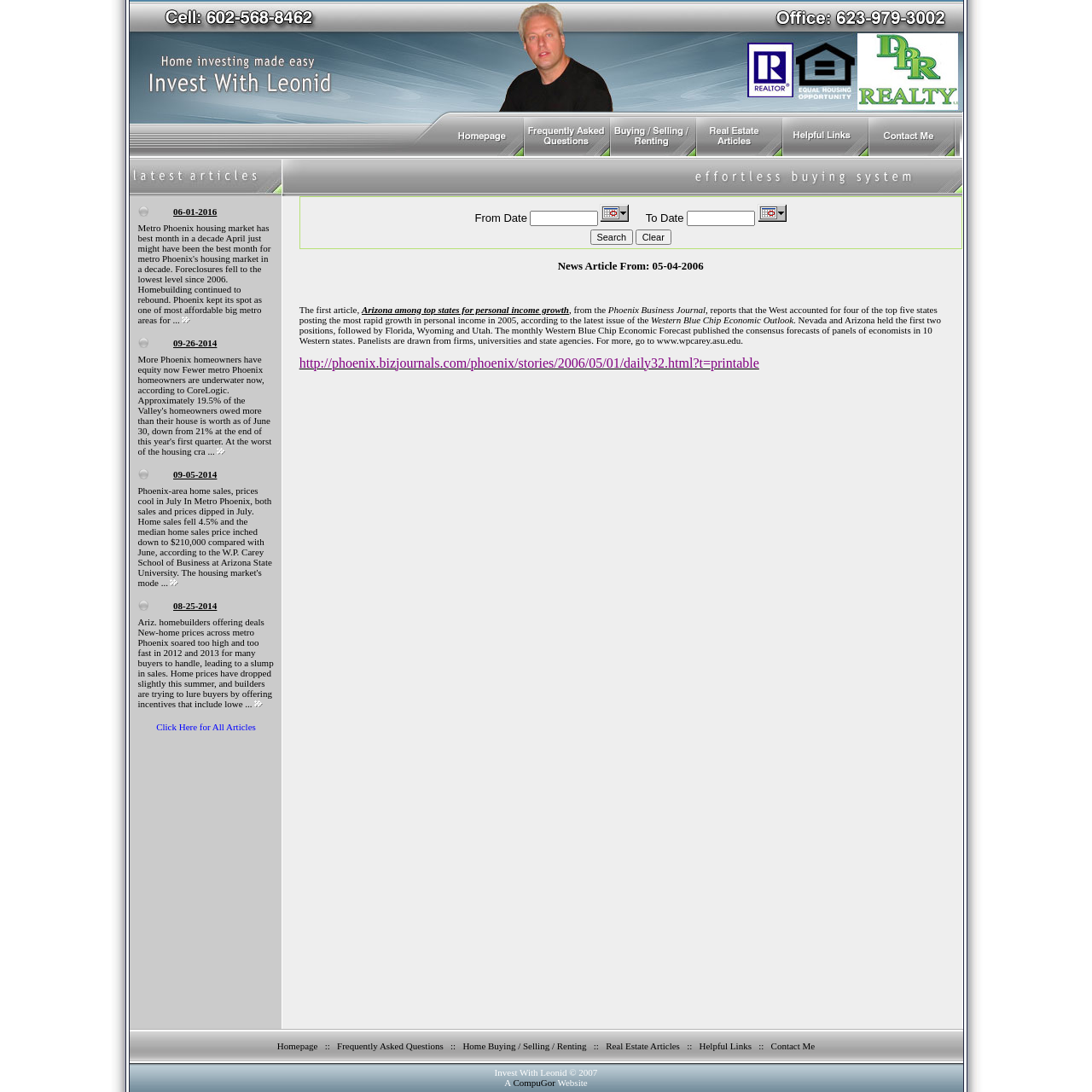Show the bounding box coordinates of the region that should be clicked to follow the instruction: "Read the article about Phoenix-area home sales."

[0.126, 0.445, 0.249, 0.538]